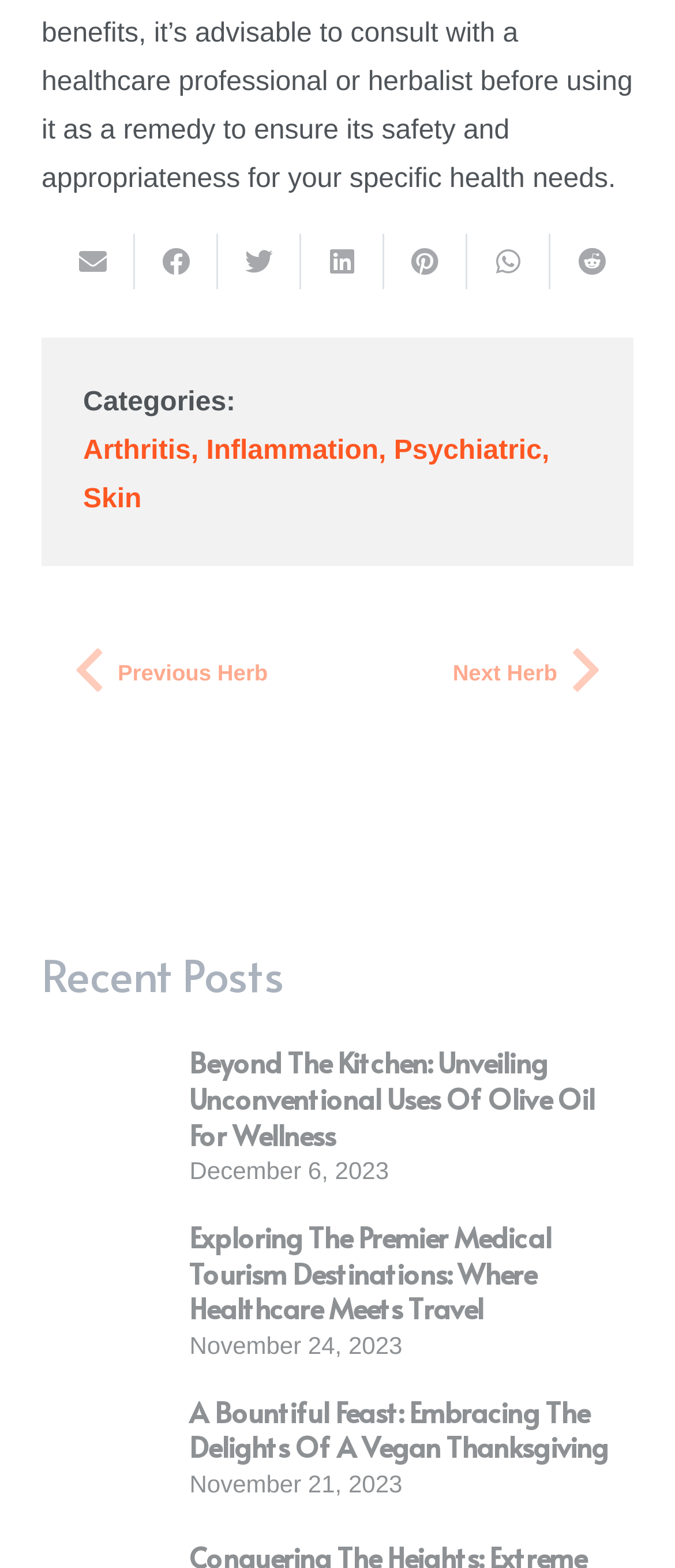Locate the bounding box coordinates of the segment that needs to be clicked to meet this instruction: "Go to previous herb".

[0.113, 0.409, 0.5, 0.448]